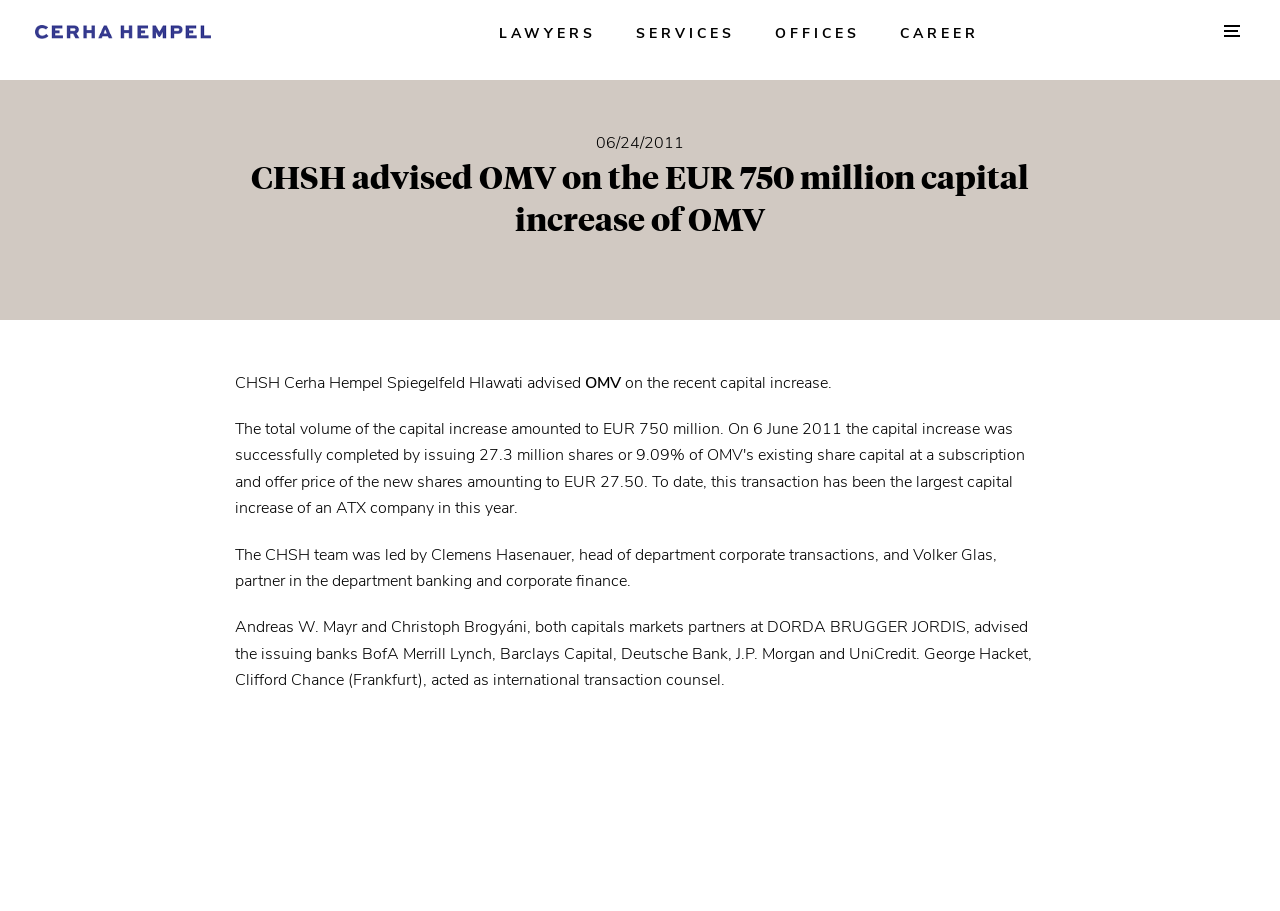What is the amount of the capital increase?
Using the information from the image, give a concise answer in one word or a short phrase.

EUR 750 million